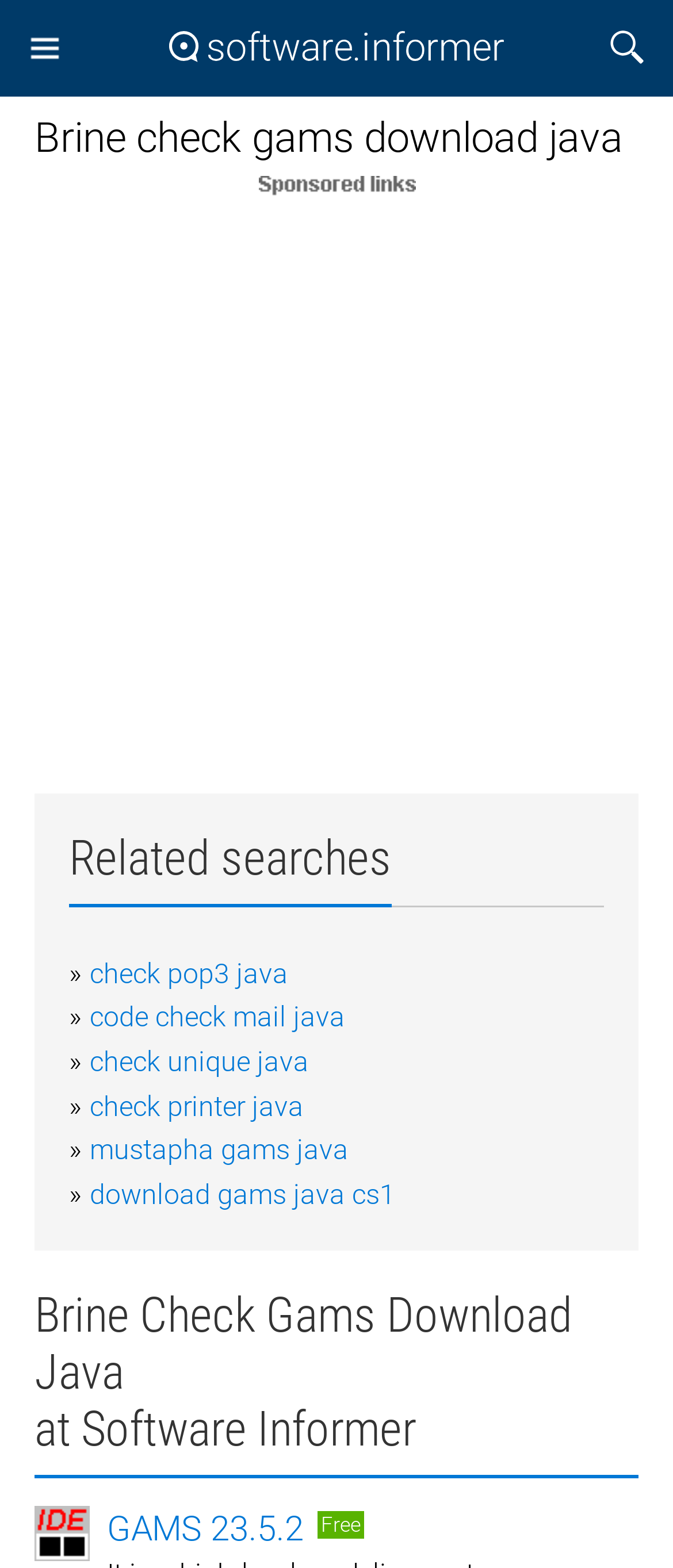Given the element description, predict the bounding box coordinates in the format (top-left x, top-left y, bottom-right x, bottom-right y), using floating point numbers between 0 and 1: GAMS 23.5.2

[0.159, 0.961, 0.451, 0.989]